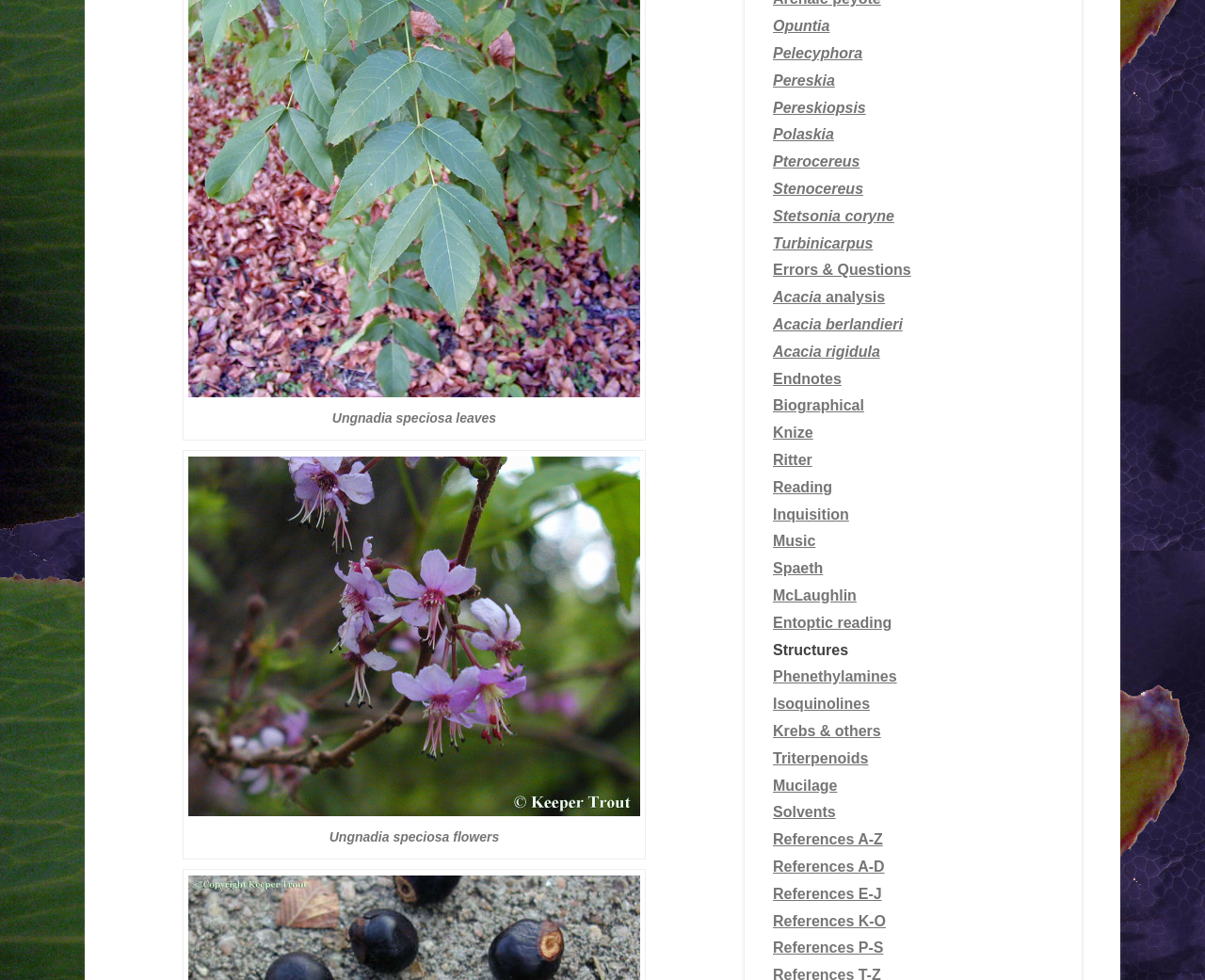Locate the bounding box coordinates of the element that should be clicked to fulfill the instruction: "Go to Opuntia page".

[0.641, 0.019, 0.689, 0.035]